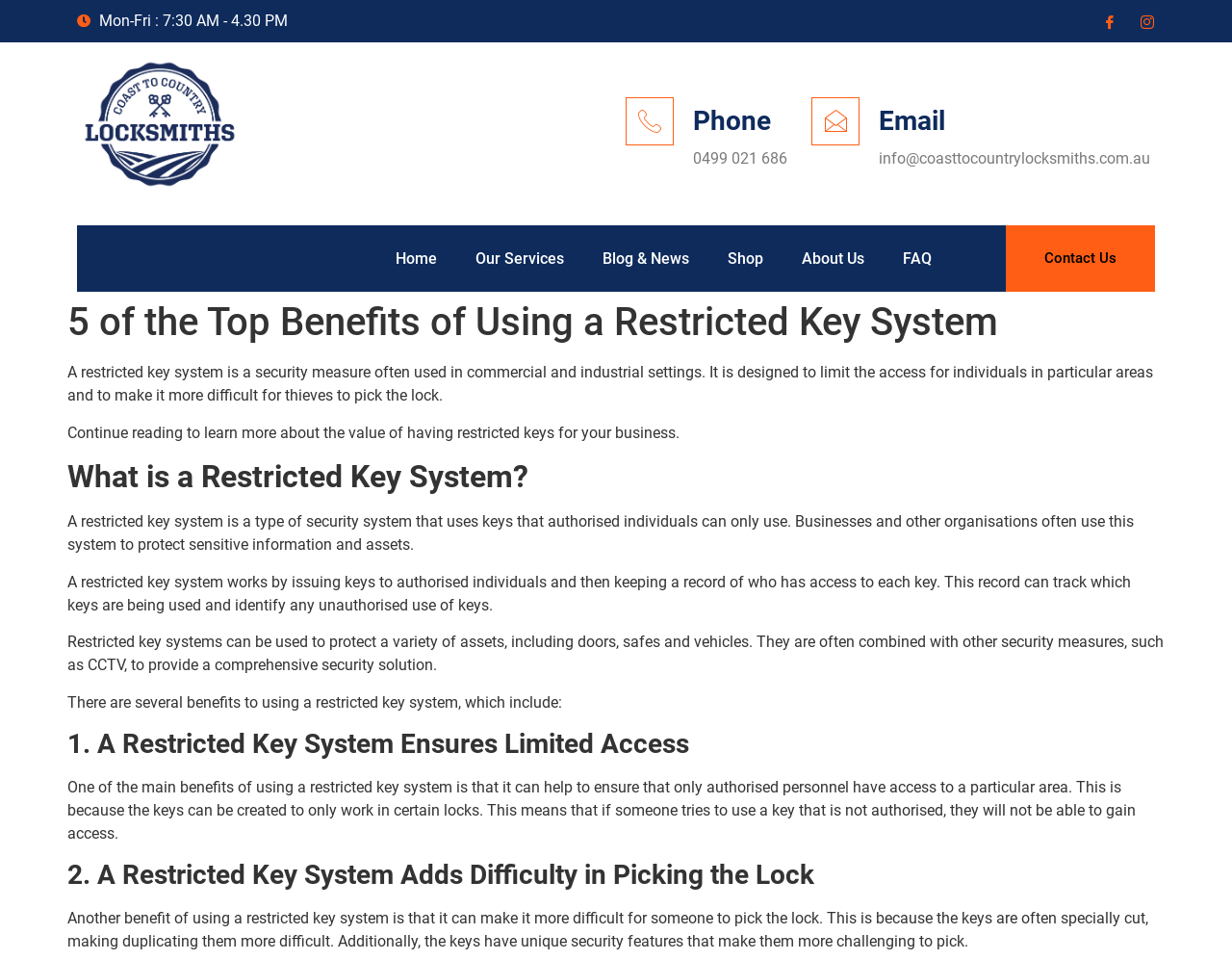What is the purpose of a restricted key system?
Carefully analyze the image and provide a detailed answer to the question.

I found the purpose of a restricted key system by reading the static text elements that describe the system. The text explains that it is designed to limit access for individuals in particular areas and to make it more difficult for thieves to pick the lock.